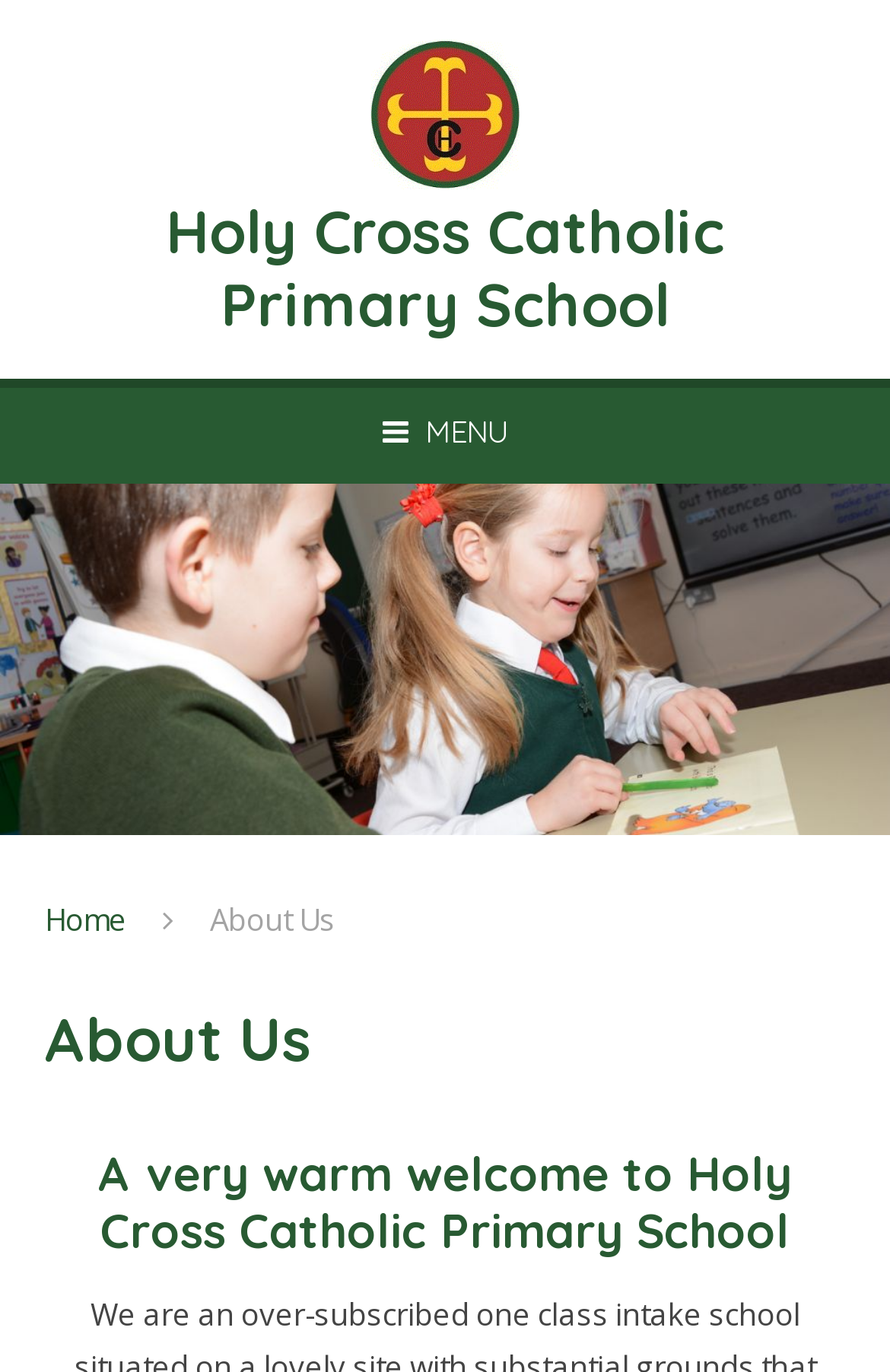What is the purpose of the 'Toggle mobile menu' button?
Based on the image, answer the question with as much detail as possible.

I inferred the purpose of the 'Toggle mobile menu' button by looking at its text and its location on the webpage. The button is located near the top of the page and has the text 'MENU' and 'CLOSE' associated with it, indicating that it is used to open or close the mobile menu.